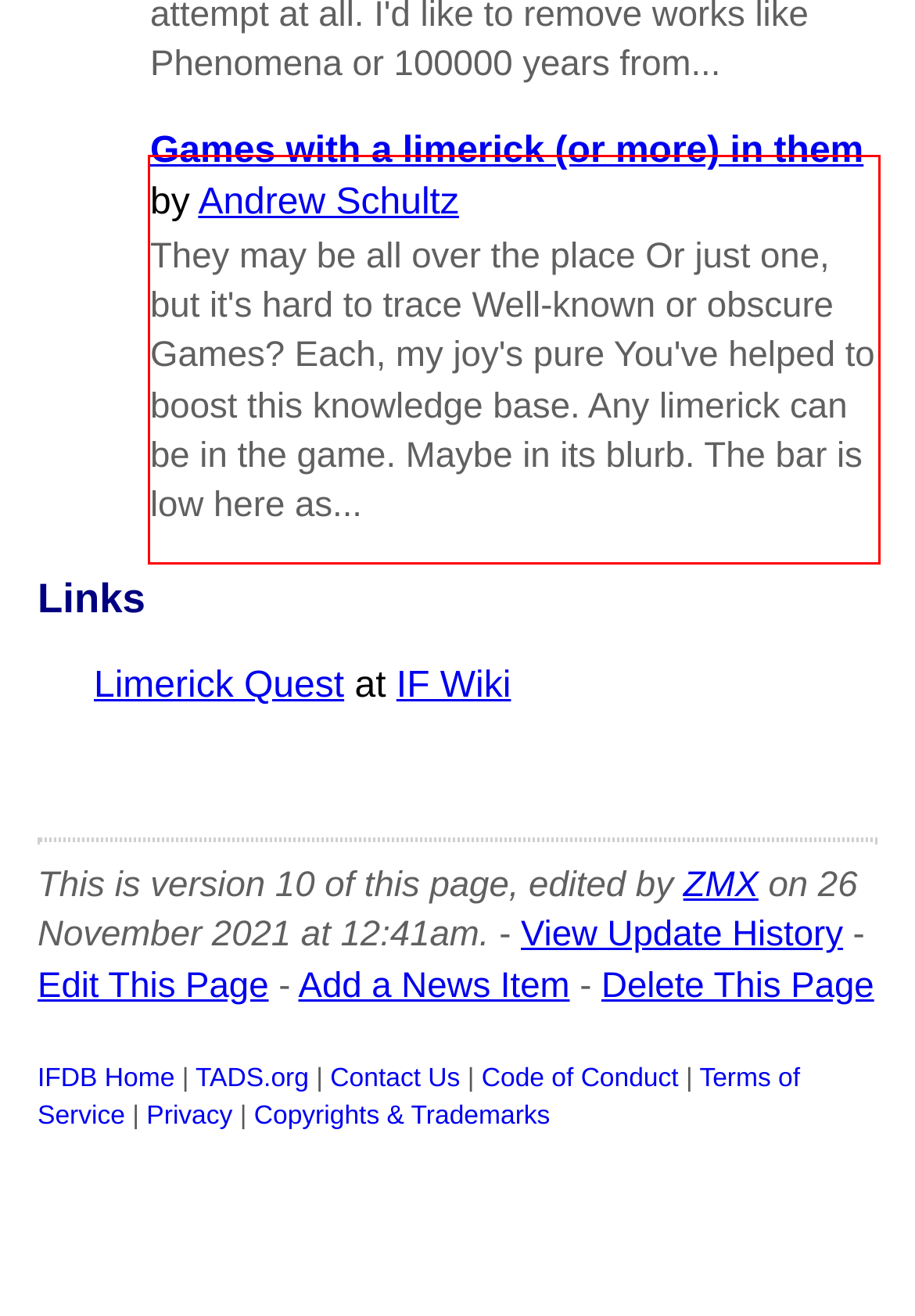Analyze the webpage screenshot and use OCR to recognize the text content in the red bounding box.

Games with a limerick (or more) in them by Andrew Schultz They may be all over the place Or just one, but it's hard to trace Well-known or obscure Games? Each, my joy's pure You've helped to boost this knowledge base. Any limerick can be in the game. Maybe in its blurb. The bar is low here as...